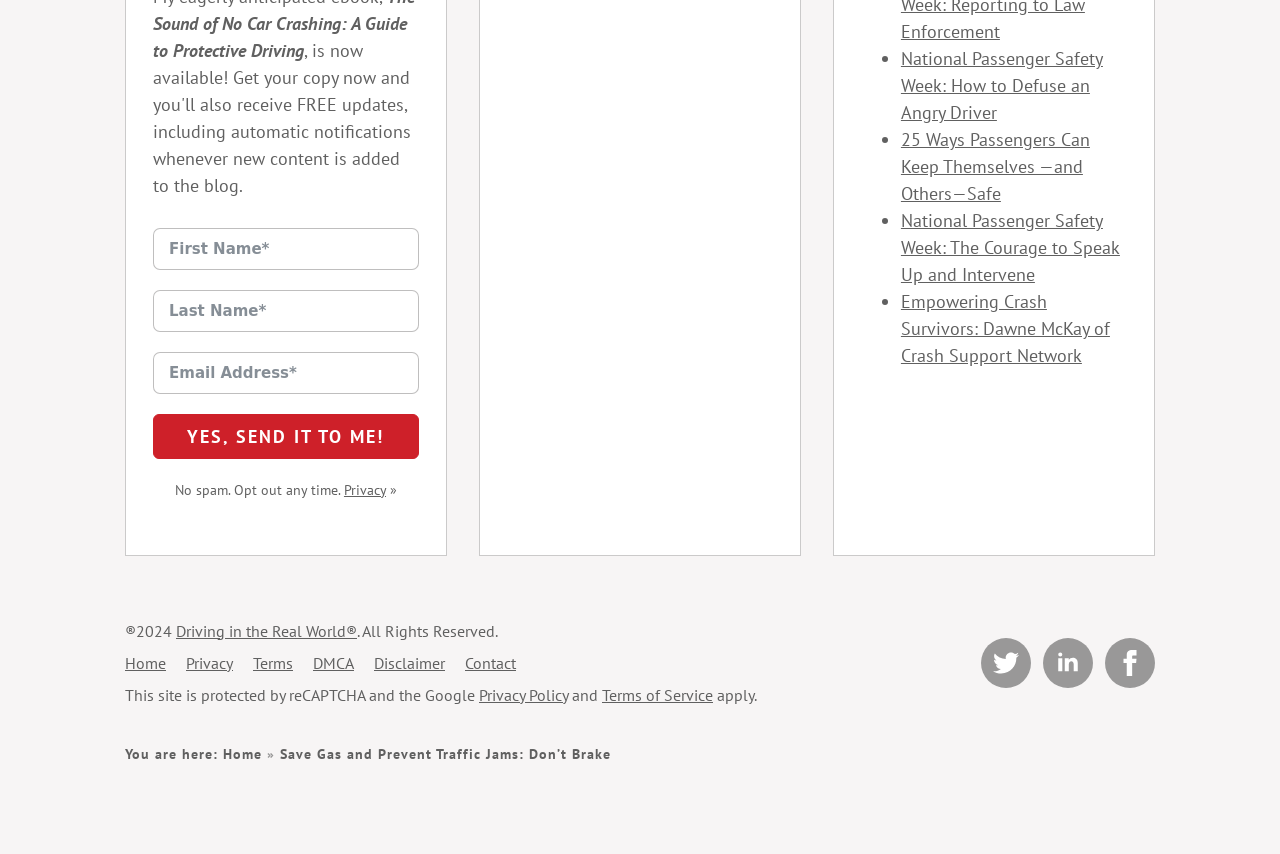What is the purpose of the 'reCAPTCHA' text?
Answer briefly with a single word or phrase based on the image.

Spam protection